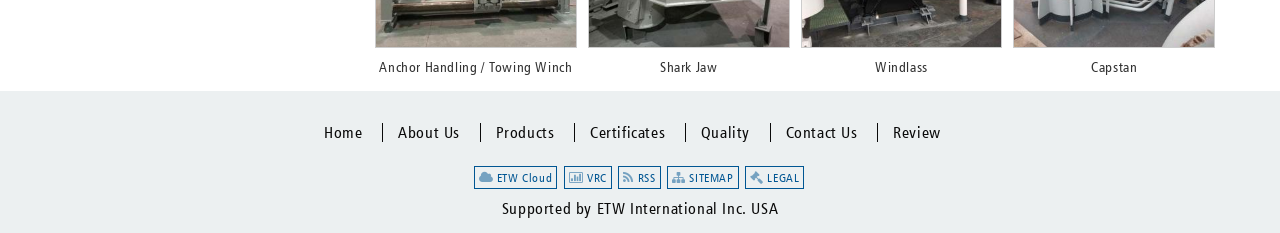How many social media links are there?
Using the image as a reference, give a one-word or short phrase answer.

4